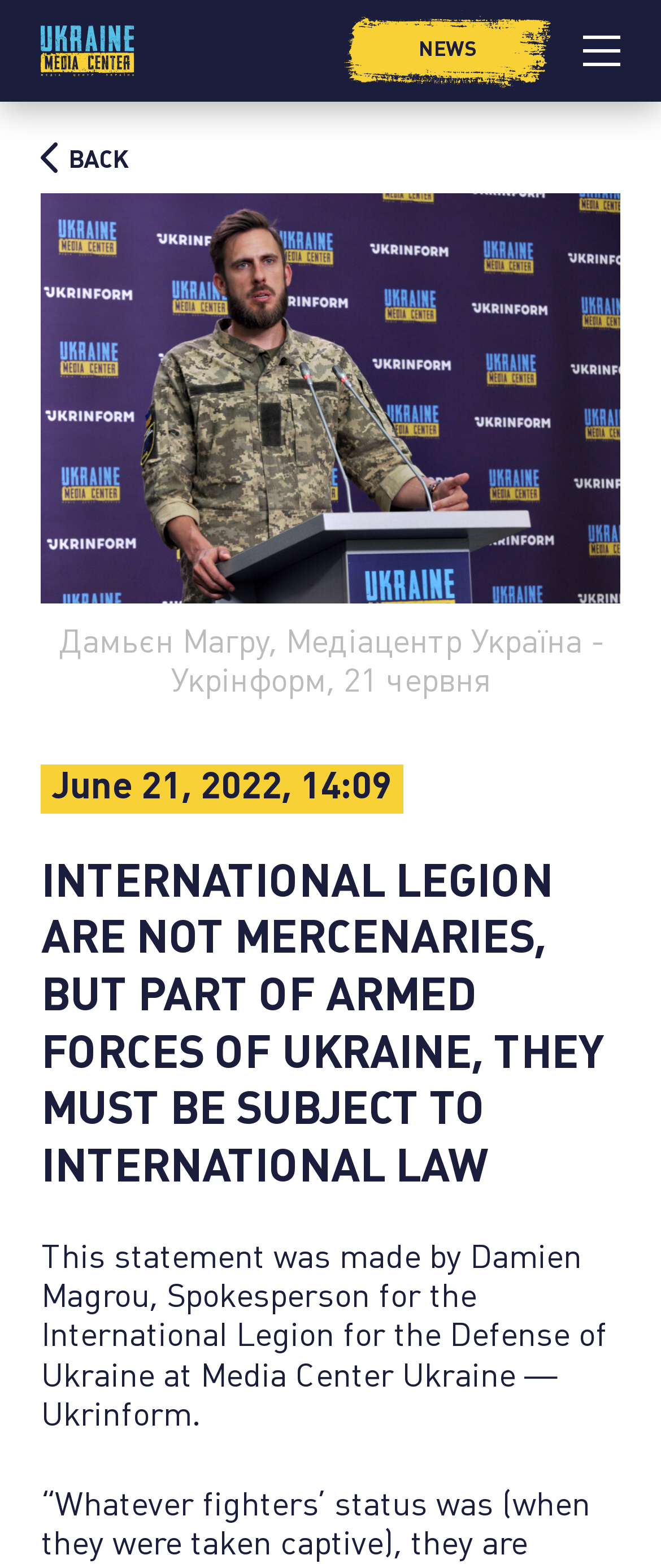Please identify the webpage's heading and generate its text content.

INTERNATIONAL LEGION ARE NOT MERCENARIES, BUT PART OF ARMED FORCES OF UKRAINE, THEY MUST BE SUBJECT TO INTERNATIONAL LAW